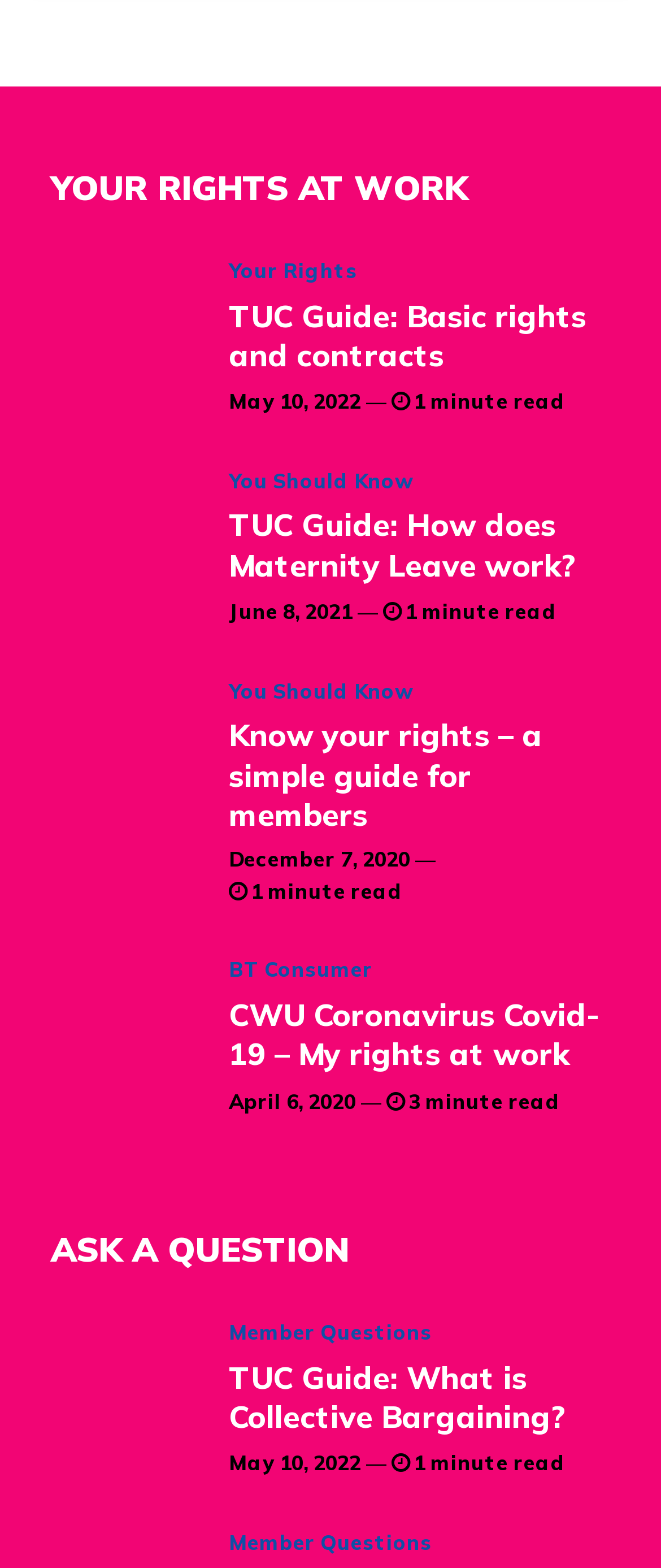Find the bounding box coordinates of the area to click in order to follow the instruction: "go to home page".

None